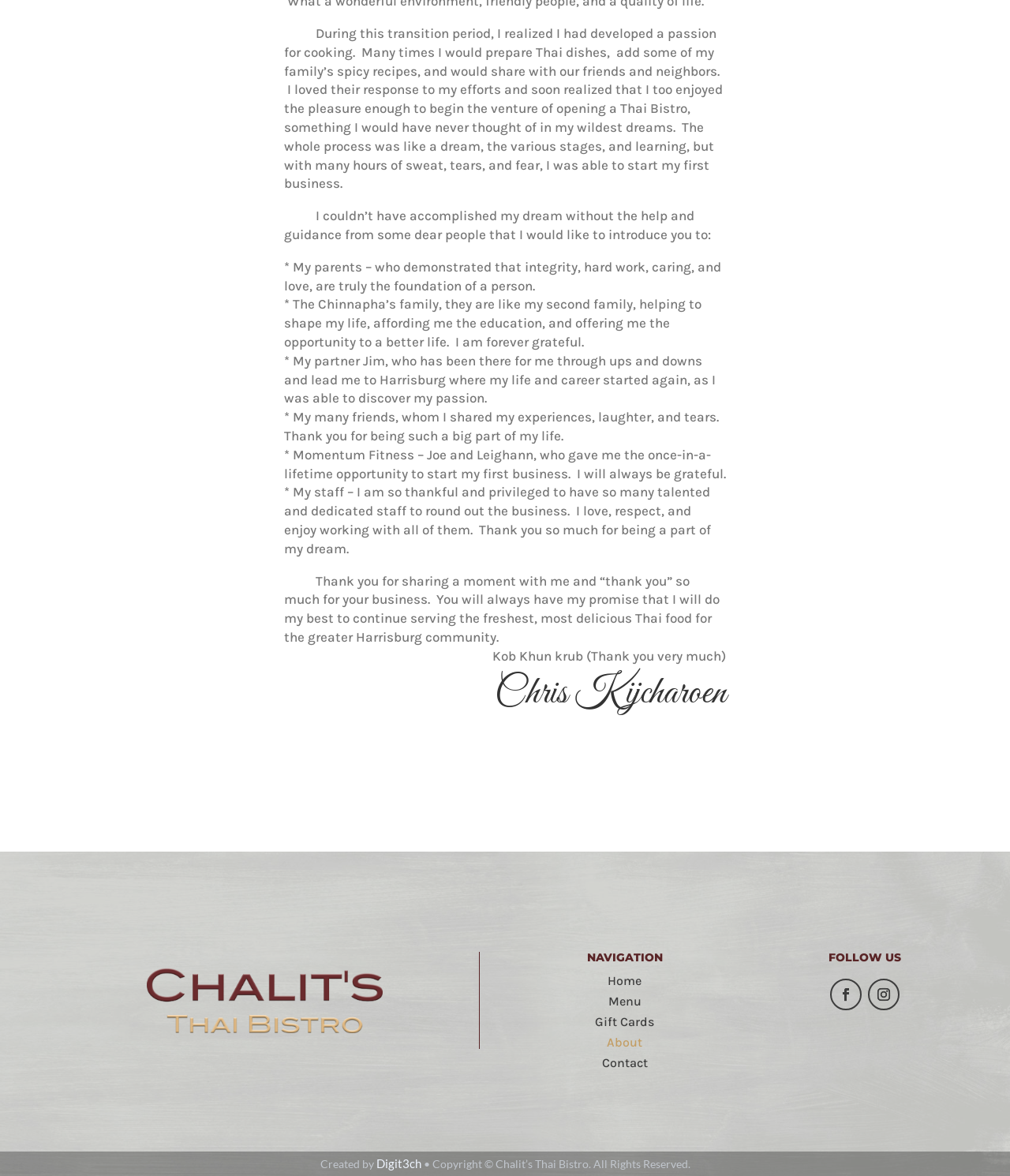How many social media platforms are linked on the webpage?
Please respond to the question with as much detail as possible.

The webpage has a 'FOLLOW US' section with links to two social media platforms, represented by the icons '' and ''.